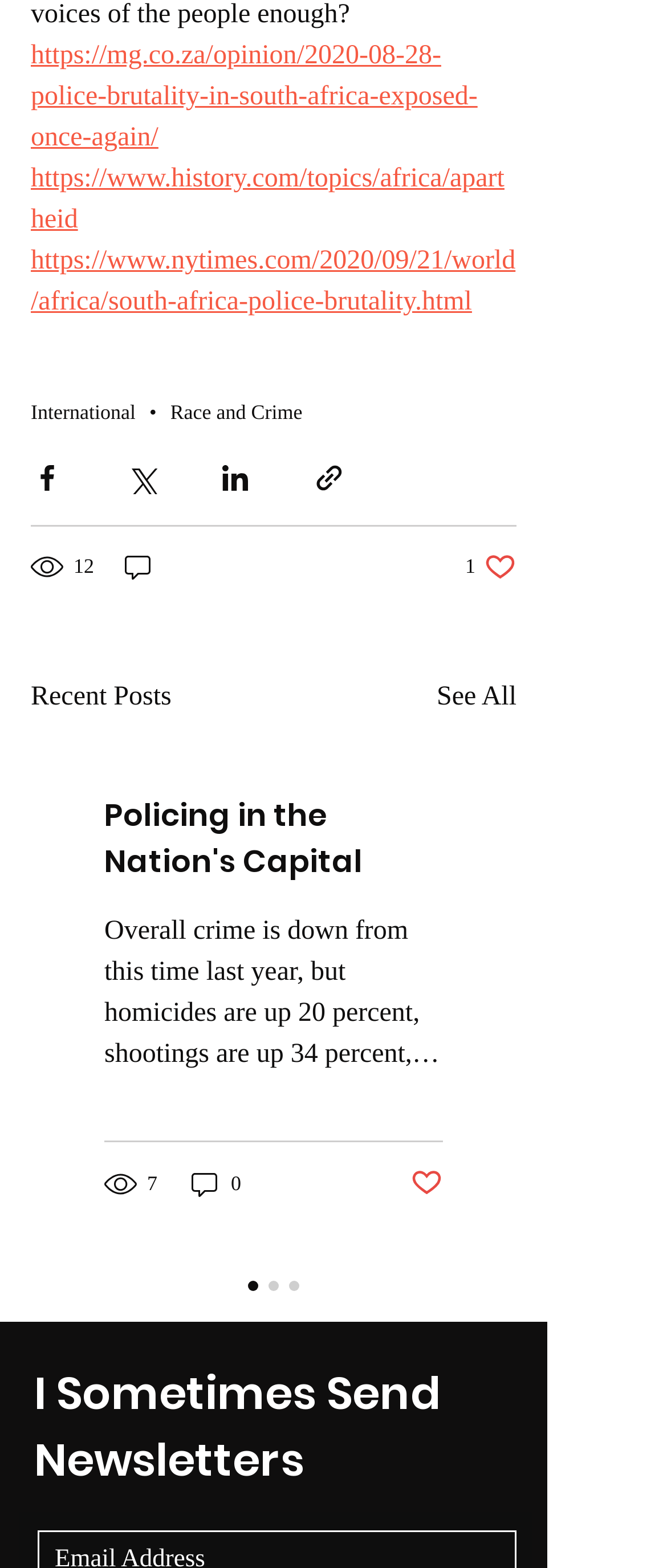Find the bounding box coordinates of the clickable area that will achieve the following instruction: "Read about police brutality in South Africa".

[0.046, 0.026, 0.716, 0.097]